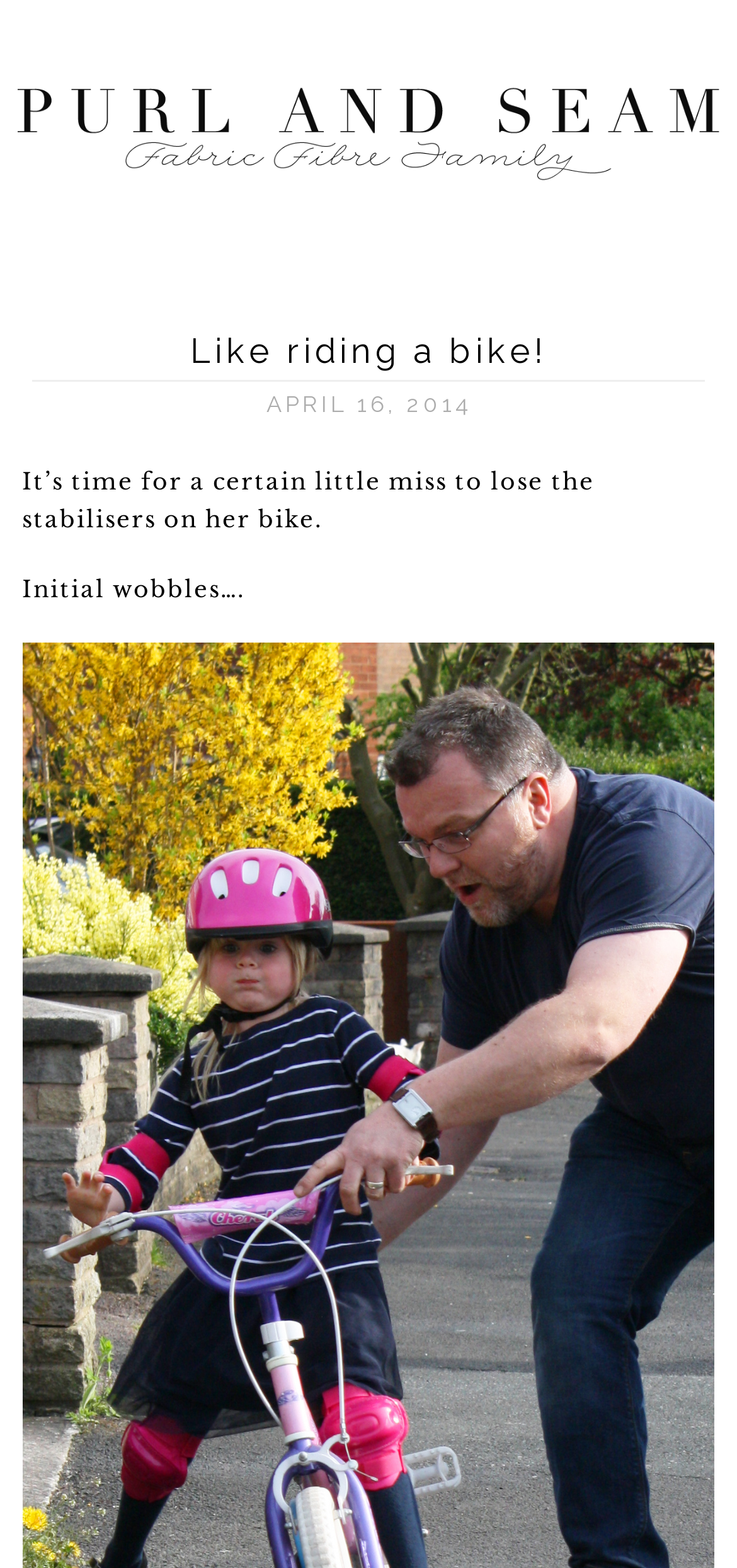Please provide a one-word or phrase answer to the question: 
What is the position of the header 'Like riding a bike!'?

top